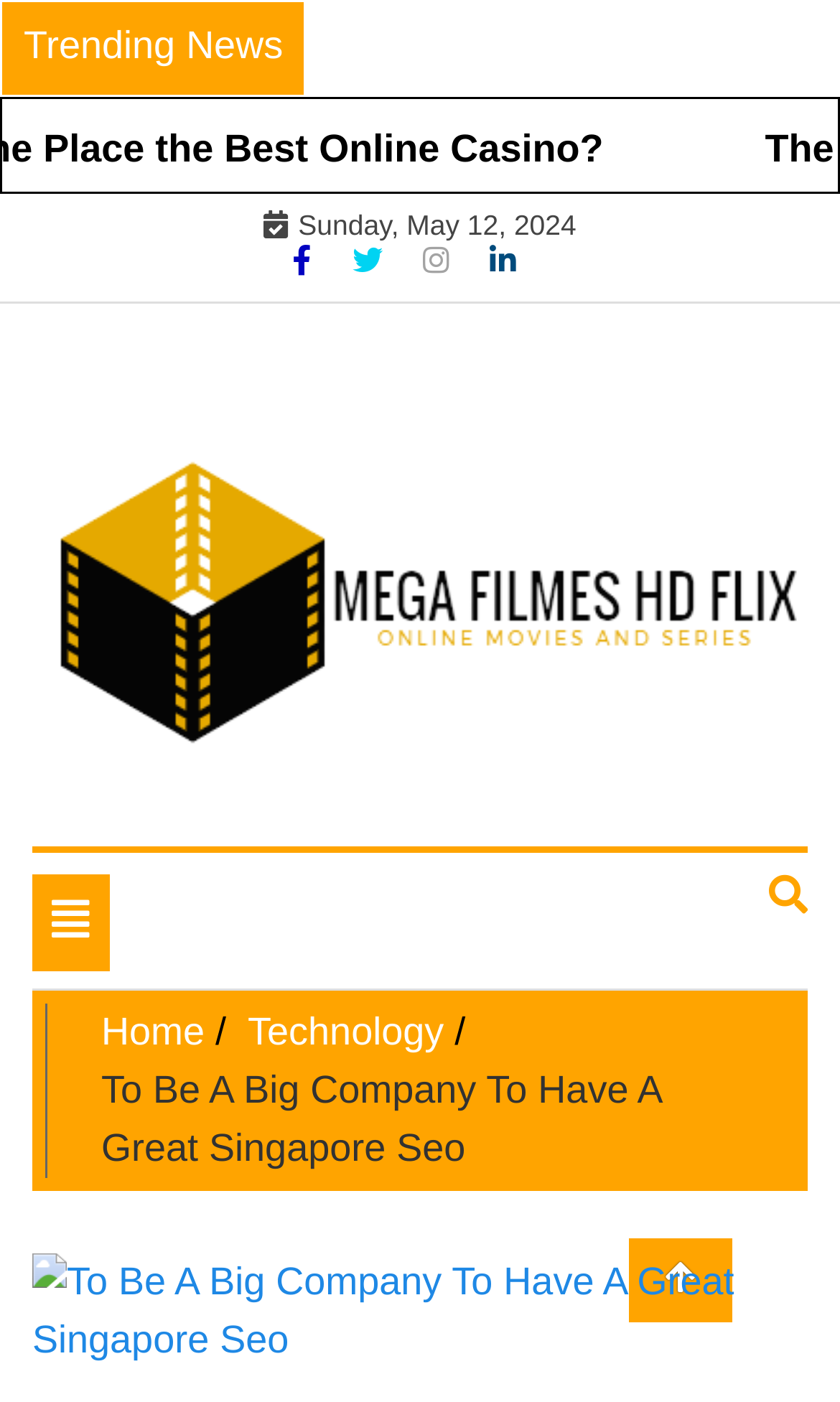Locate the bounding box coordinates for the element described below: "Toggle navigation". The coordinates must be four float values between 0 and 1, formatted as [left, top, right, bottom].

[0.038, 0.624, 0.131, 0.693]